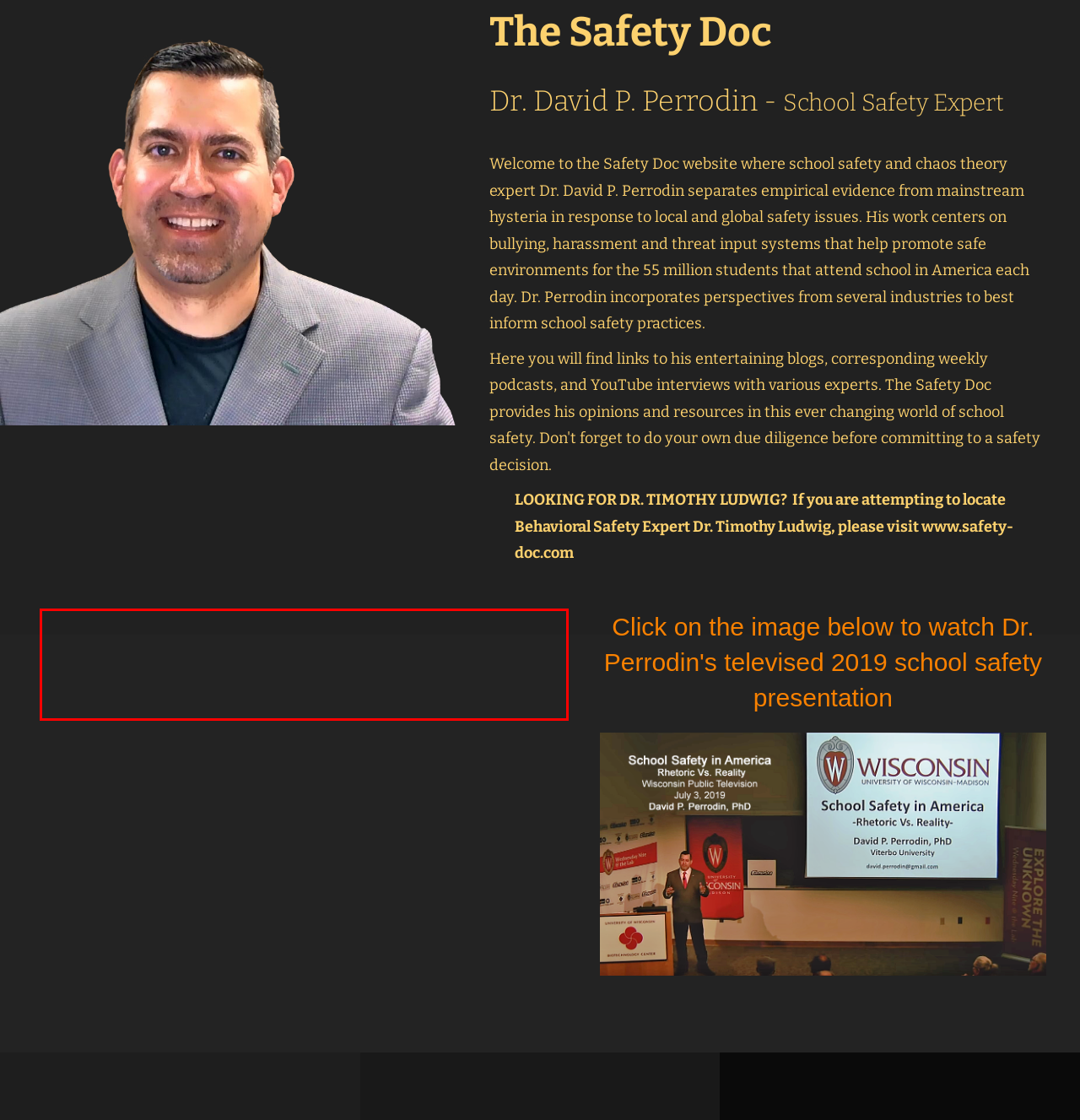The screenshot you have been given contains a UI element surrounded by a red rectangle. Use OCR to read and extract the text inside this red rectangle.

David P. Perrodin, PhD, worked twelve years as a Director of Student Services before exiting the profession to focus exclusively on researching school safety and high-stakes decision-making in conjunction with his doctoral dissertation at the University of Wisconsin – Madison.